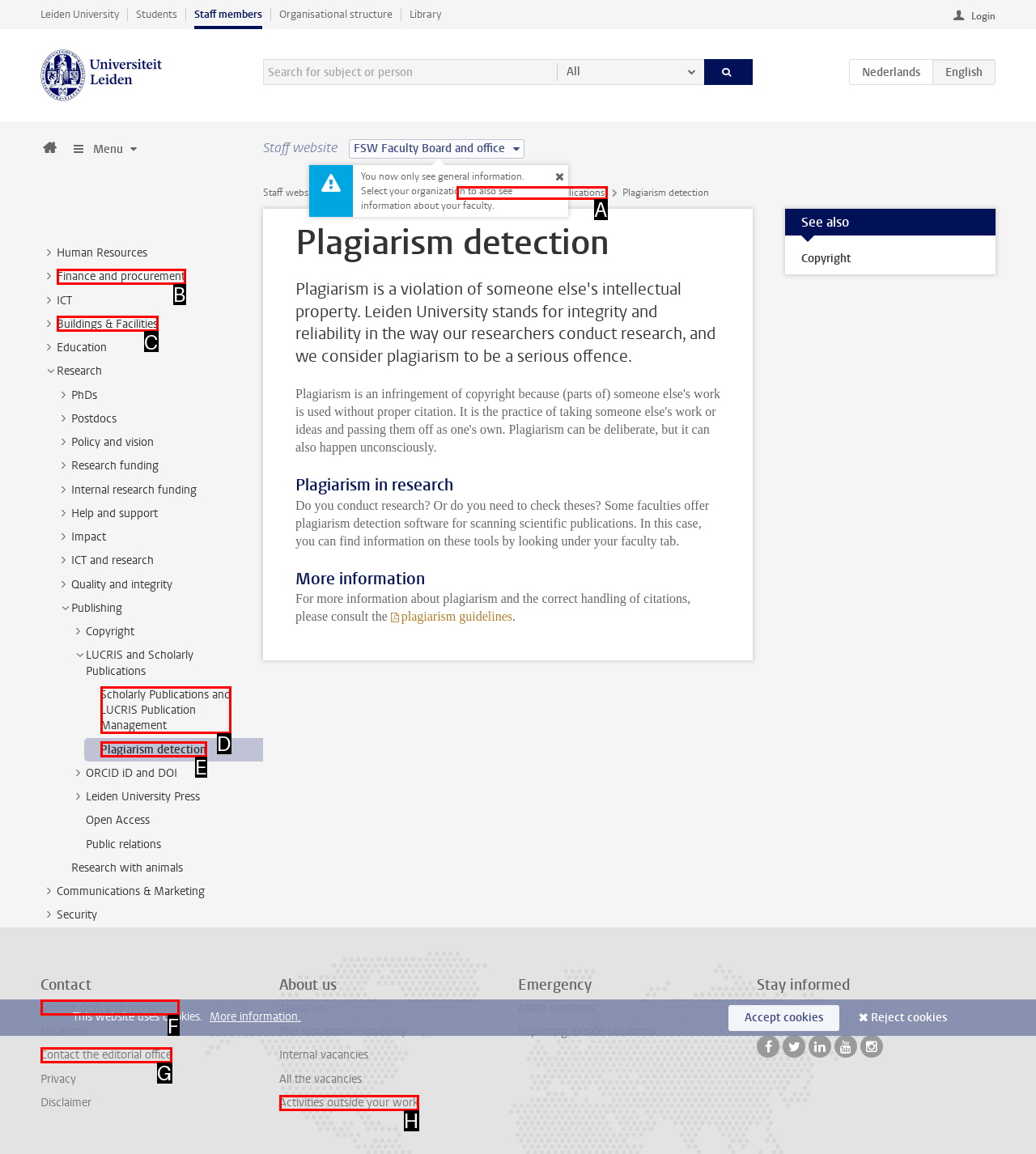Based on the description: Activities outside your work
Select the letter of the corresponding UI element from the choices provided.

H